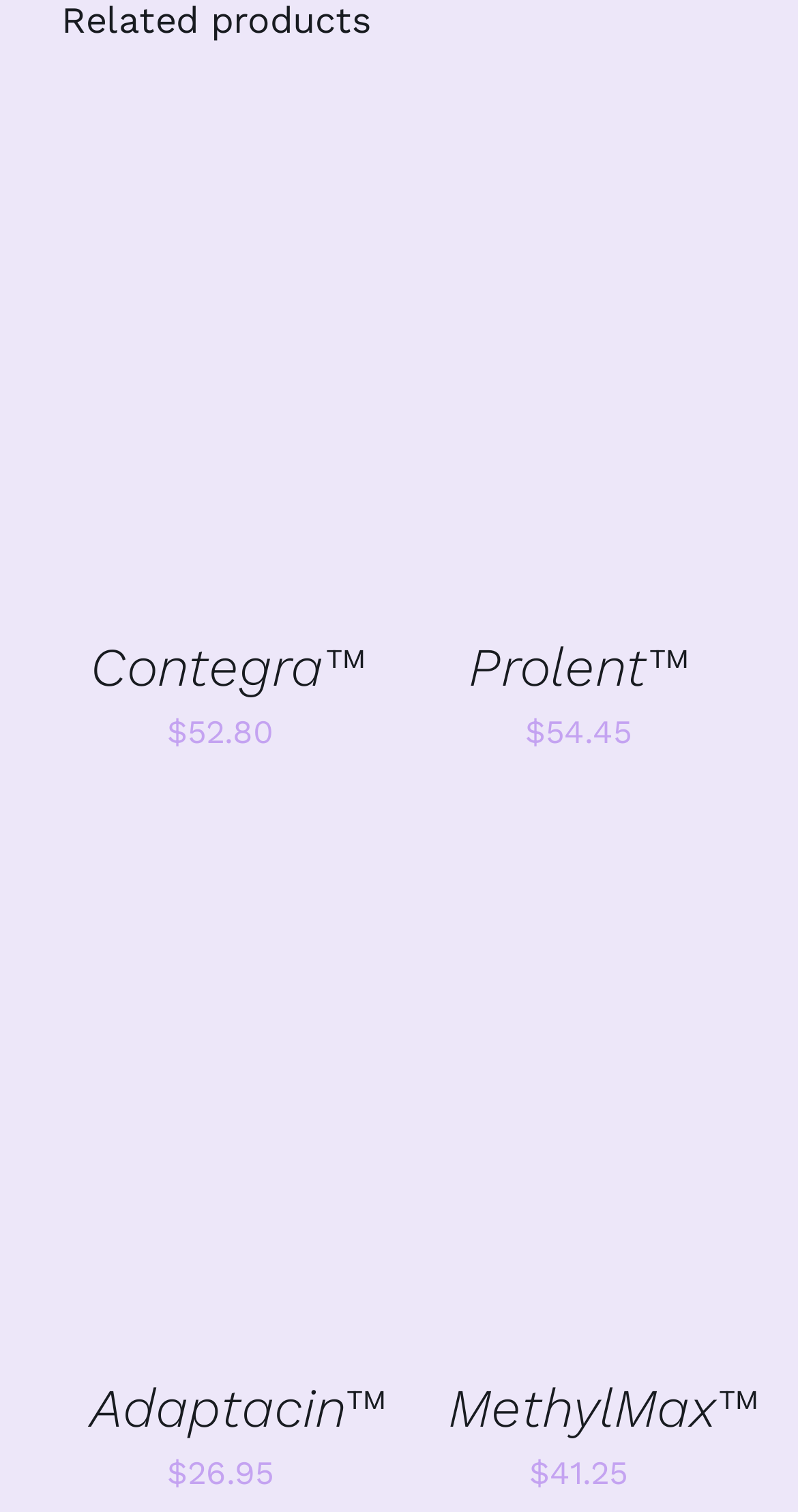What is the price of Adaptacin?
Respond with a short answer, either a single word or a phrase, based on the image.

$26.95